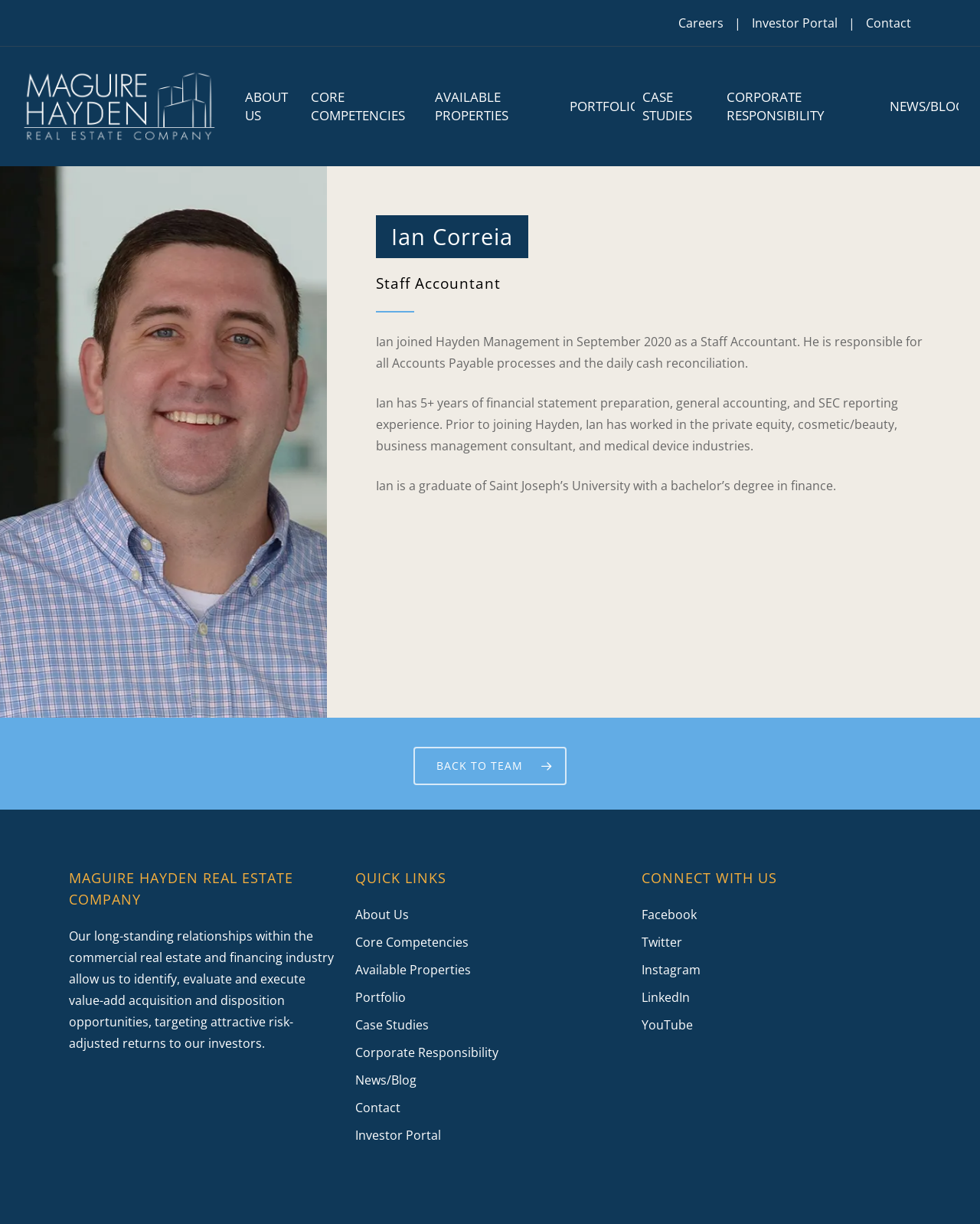Locate the bounding box coordinates of the element's region that should be clicked to carry out the following instruction: "Connect with Maguire Hayden on LinkedIn". The coordinates need to be four float numbers between 0 and 1, i.e., [left, top, right, bottom].

[0.655, 0.806, 0.93, 0.824]